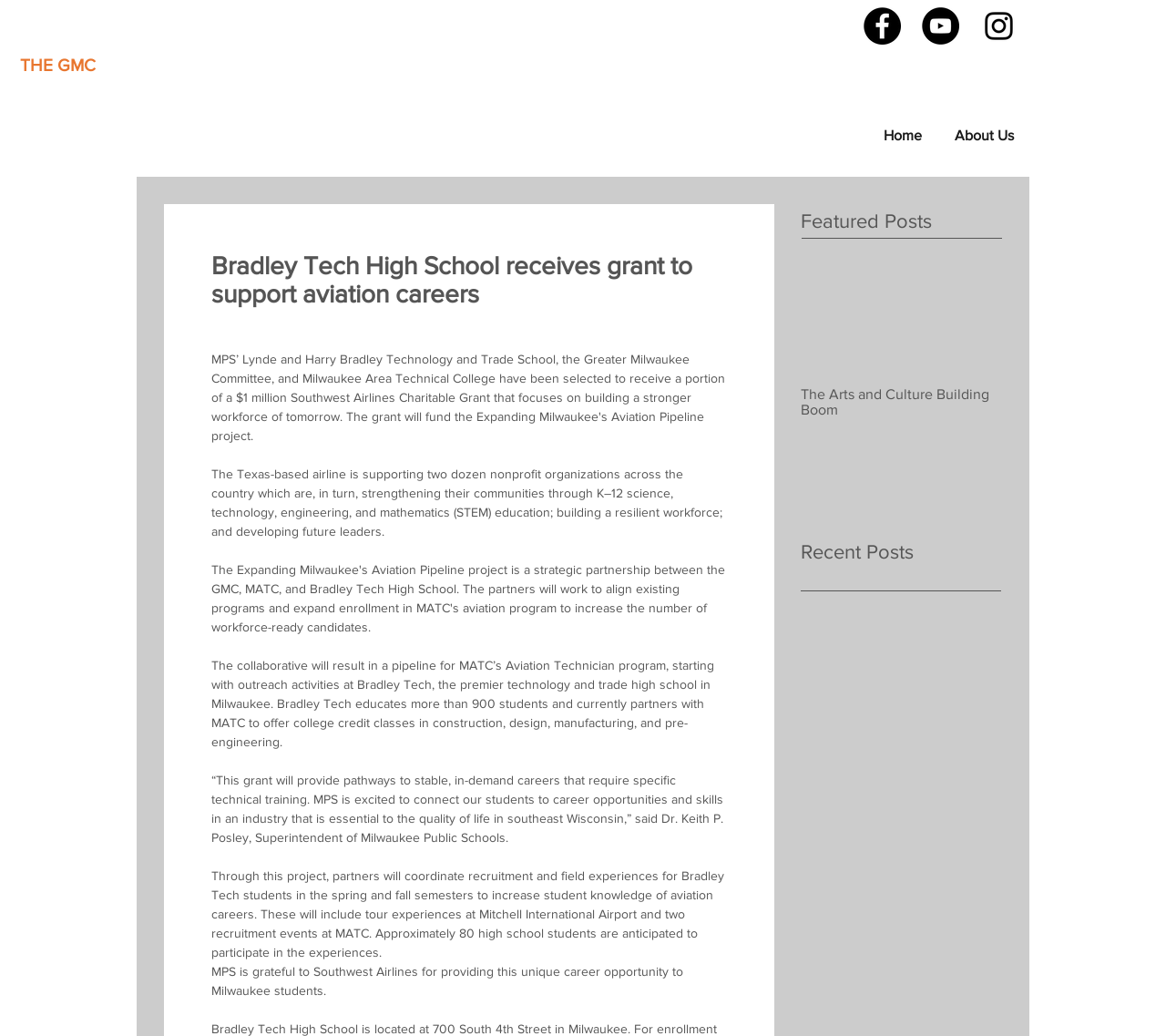How many students are anticipated to participate in the recruitment events?
Please elaborate on the answer to the question with detailed information.

I found the answer by reading the StaticText element 'Through this project, partners will coordinate recruitment and field experiences for Bradley Tech students in the spring and fall semesters to increase student knowledge of aviation careers. These will include tour experiences at Mitchell International Airport and two recruitment events at MATC. Approximately 80 high school students are anticipated to participate in the experiences.' which provides the specific number of students expected to participate.